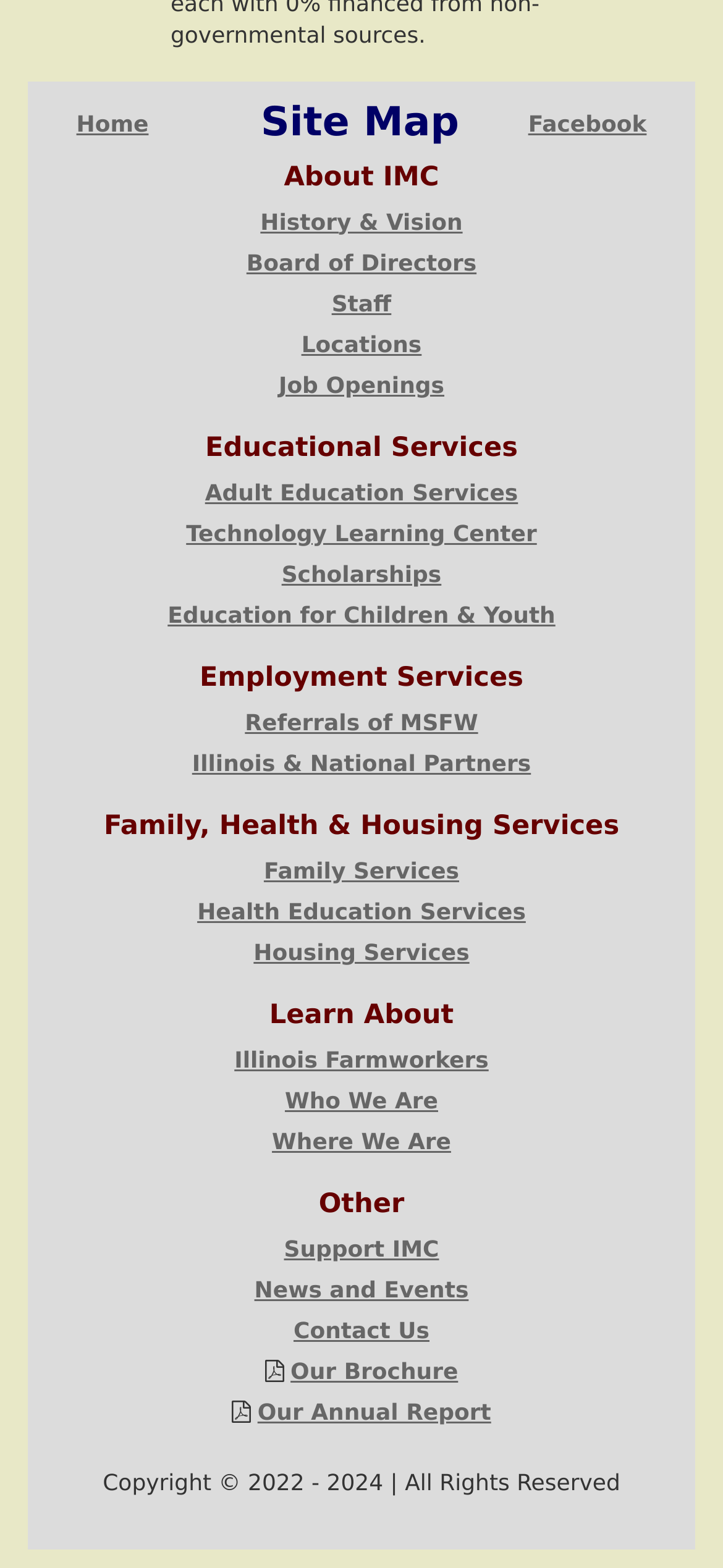Indicate the bounding box coordinates of the element that must be clicked to execute the instruction: "Go to the '5yndnews' website". The coordinates should be given as four float numbers between 0 and 1, i.e., [left, top, right, bottom].

None